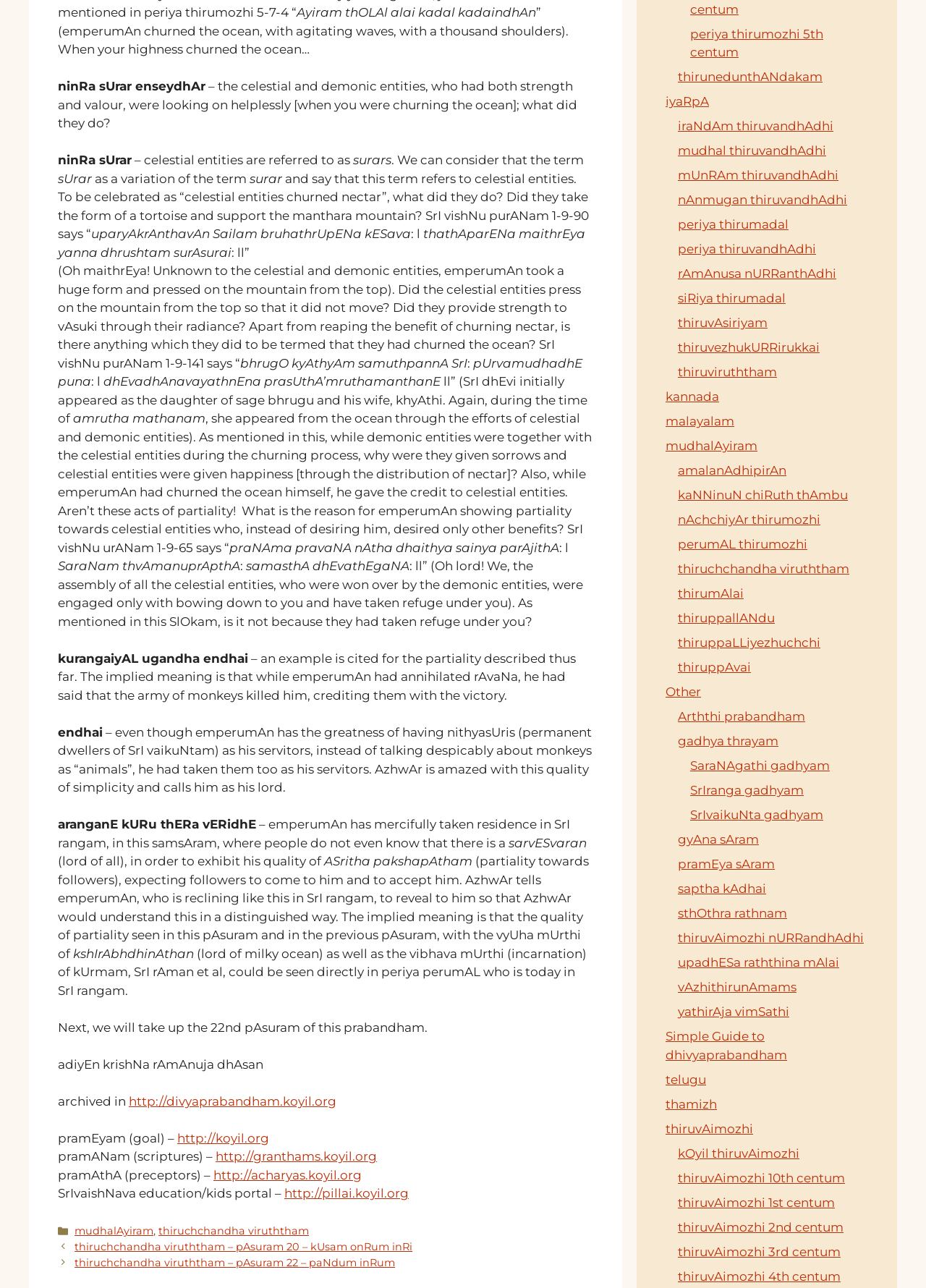Determine the bounding box coordinates for the area that should be clicked to carry out the following instruction: "Click on the link to view the periya thirumozhi 5th centum".

[0.745, 0.021, 0.889, 0.046]